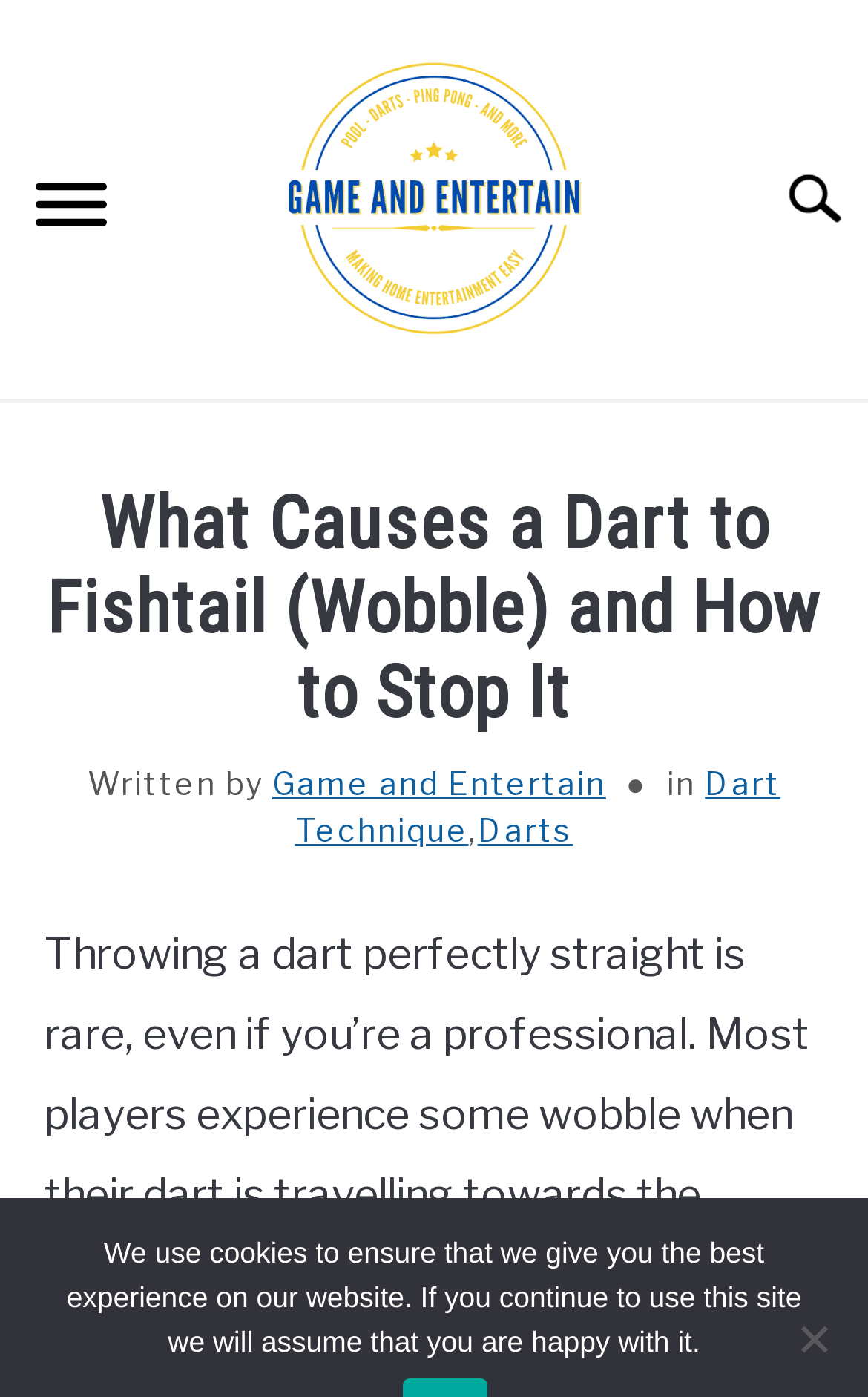Please find the bounding box coordinates of the clickable region needed to complete the following instruction: "Click the menu button". The bounding box coordinates must consist of four float numbers between 0 and 1, i.e., [left, top, right, bottom].

[0.0, 0.106, 0.164, 0.198]